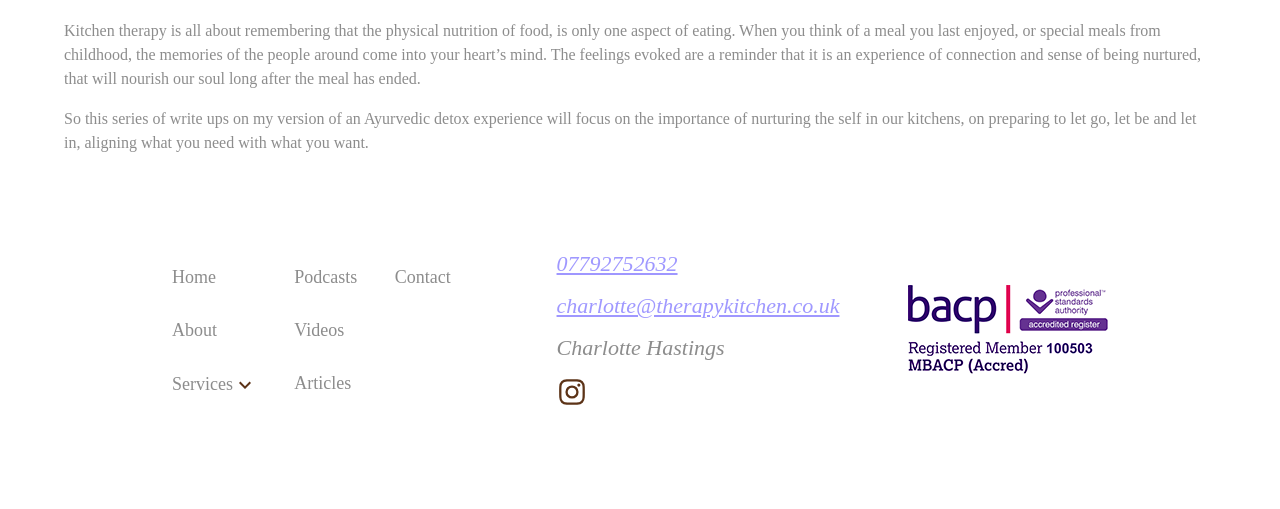What is the name of the person associated with this webpage?
Please give a detailed and elaborate explanation in response to the question.

The static text element with the bounding box coordinates [0.435, 0.658, 0.566, 0.707] contains the name 'Charlotte Hastings', which suggests that she is the person associated with this webpage, possibly the author or owner.